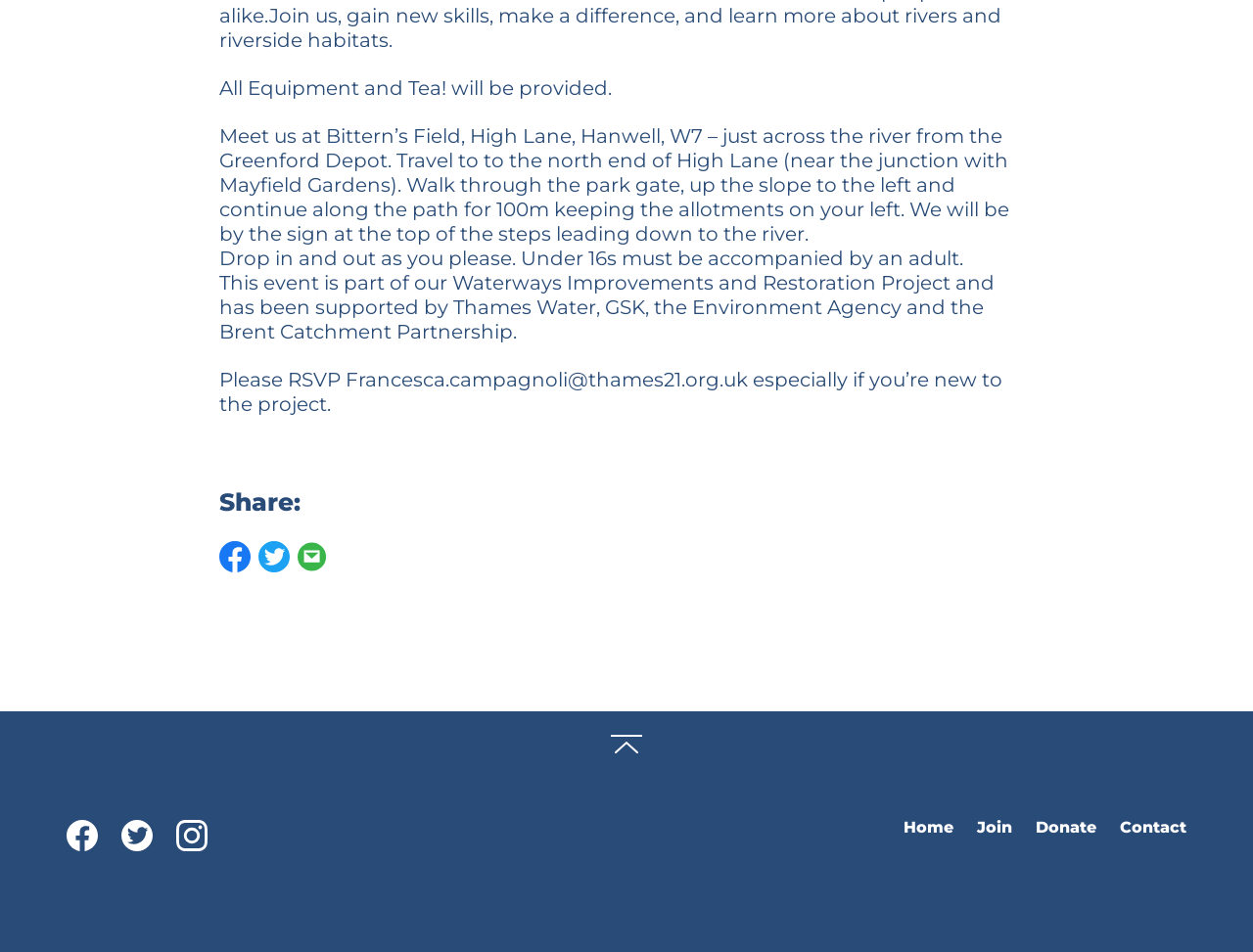Extract the bounding box coordinates for the UI element described by the text: "Parent Feedback". The coordinates should be in the form of [left, top, right, bottom] with values between 0 and 1.

None